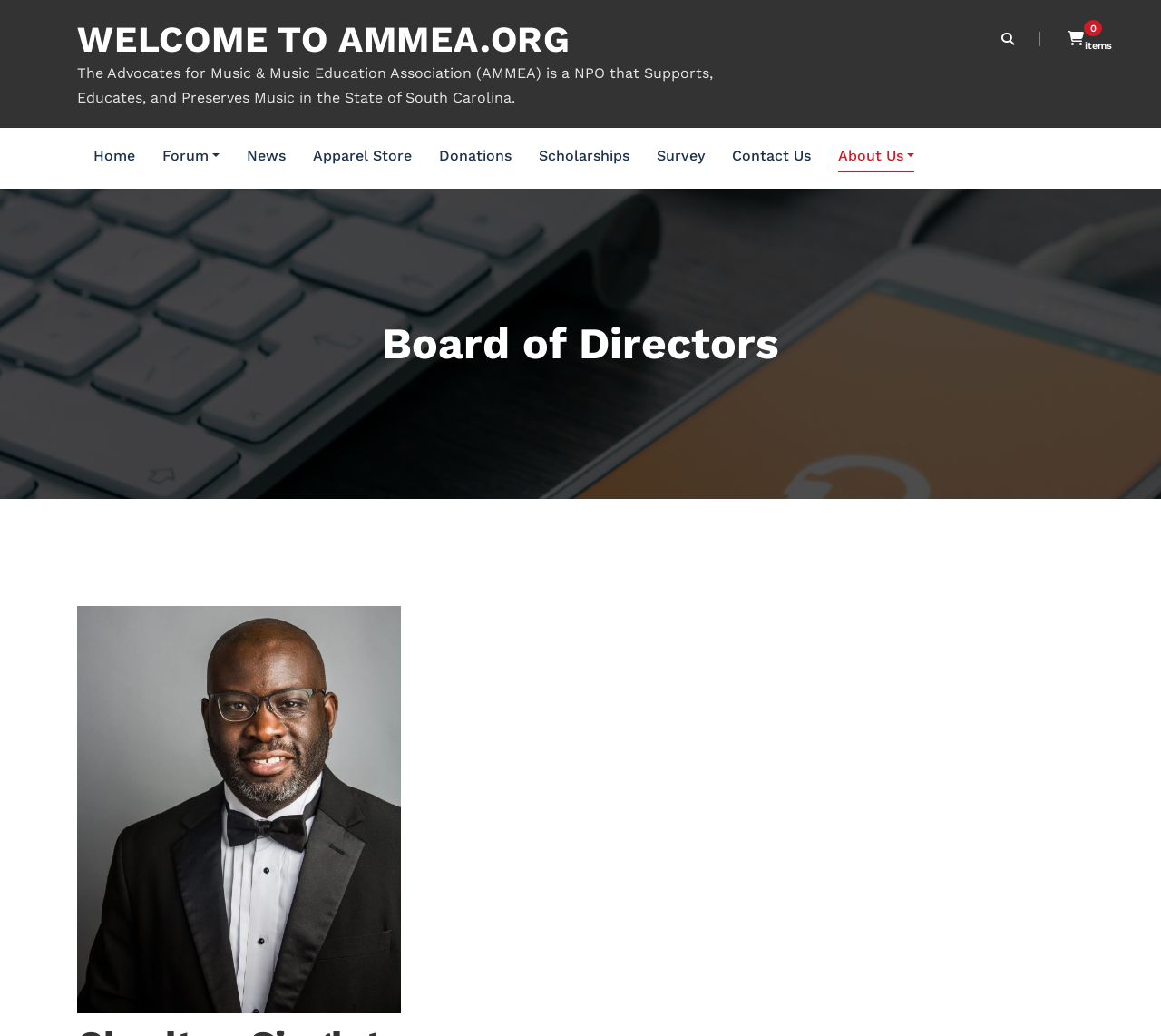What is the purpose of the organization?
Answer the question with a thorough and detailed explanation.

The purpose of the organization can be inferred from the static text element 'The Advocates for Music & Music Education Association (AMMEA) is a NPO that Supports, Educates, and Preserves Music in the State of South Carolina.'. It supports music in the state of South Carolina.